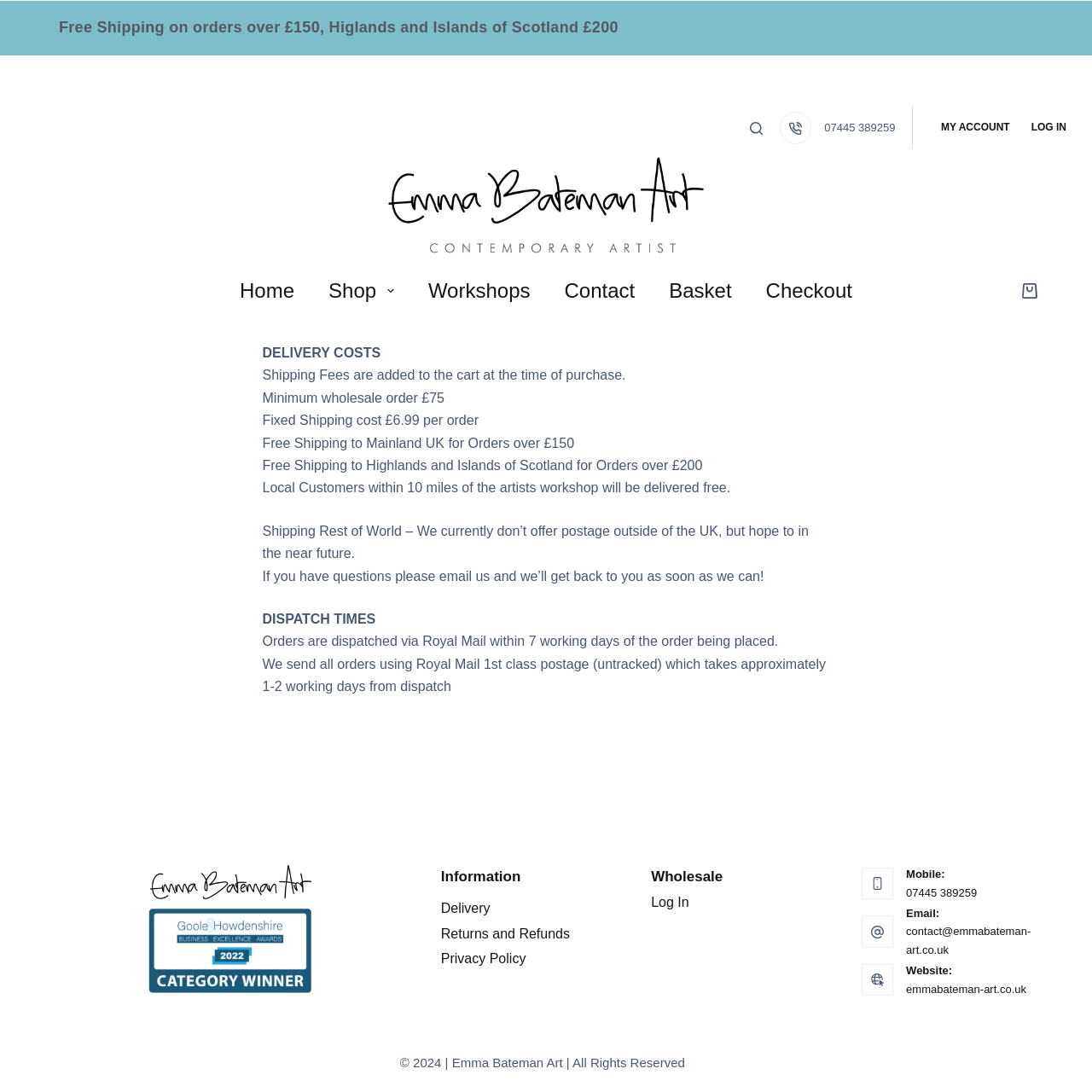What is the minimum wholesale order?
Craft a detailed and extensive response to the question.

The minimum wholesale order is £75, as stated in the 'DELIVERY COSTS' section of the webpage, which provides information about shipping fees and orders.